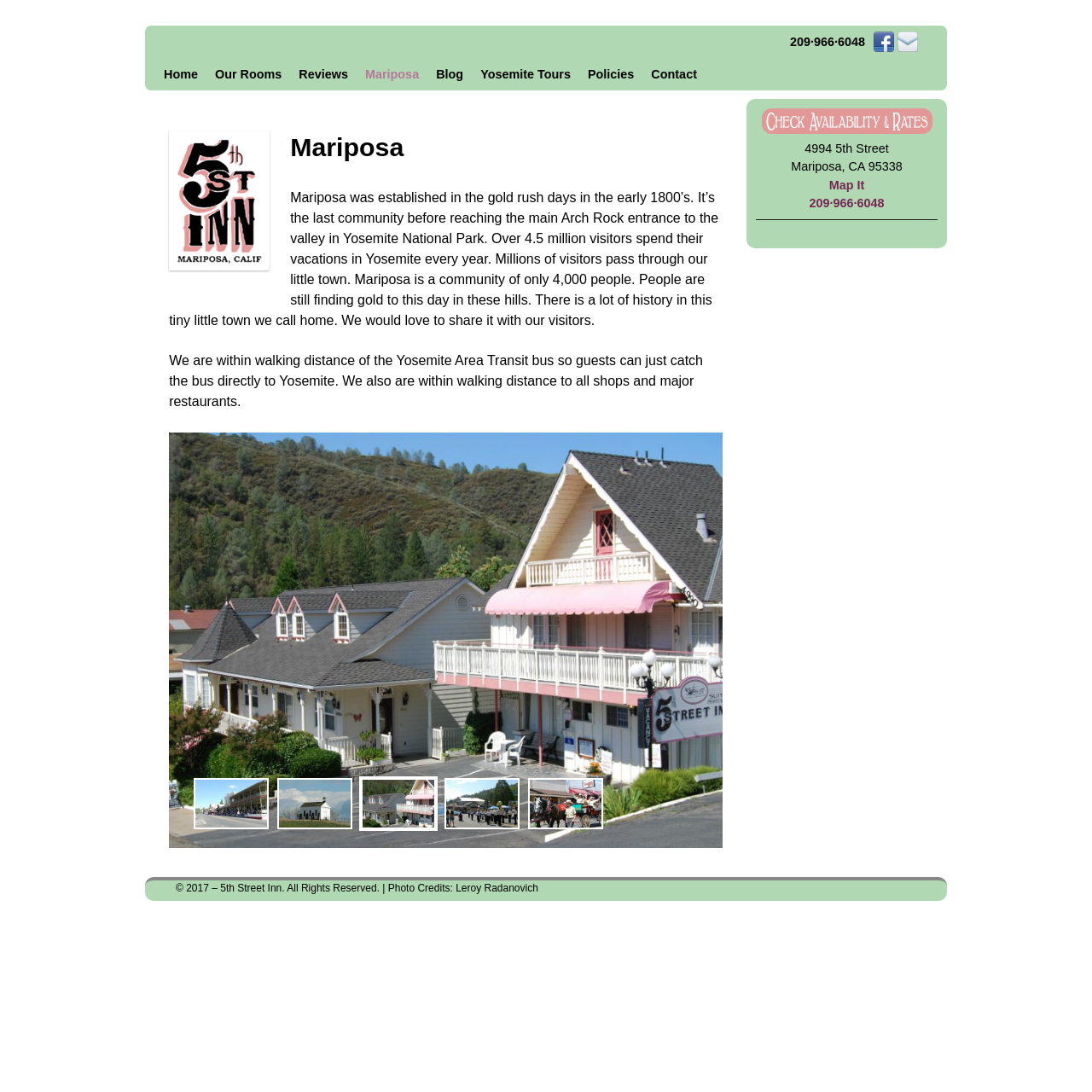Please identify the bounding box coordinates of the element's region that should be clicked to execute the following instruction: "View the '5th Street Inn on Facebook' page". The bounding box coordinates must be four float numbers between 0 and 1, i.e., [left, top, right, bottom].

[0.8, 0.032, 0.819, 0.045]